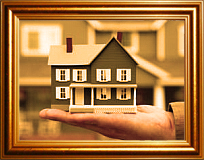What is the color tone of the house?
Please elaborate on the answer to the question with detailed information.

The house is rendered in warm colors, which creates a welcoming and inviting atmosphere, fitting for a representation of a home or property.